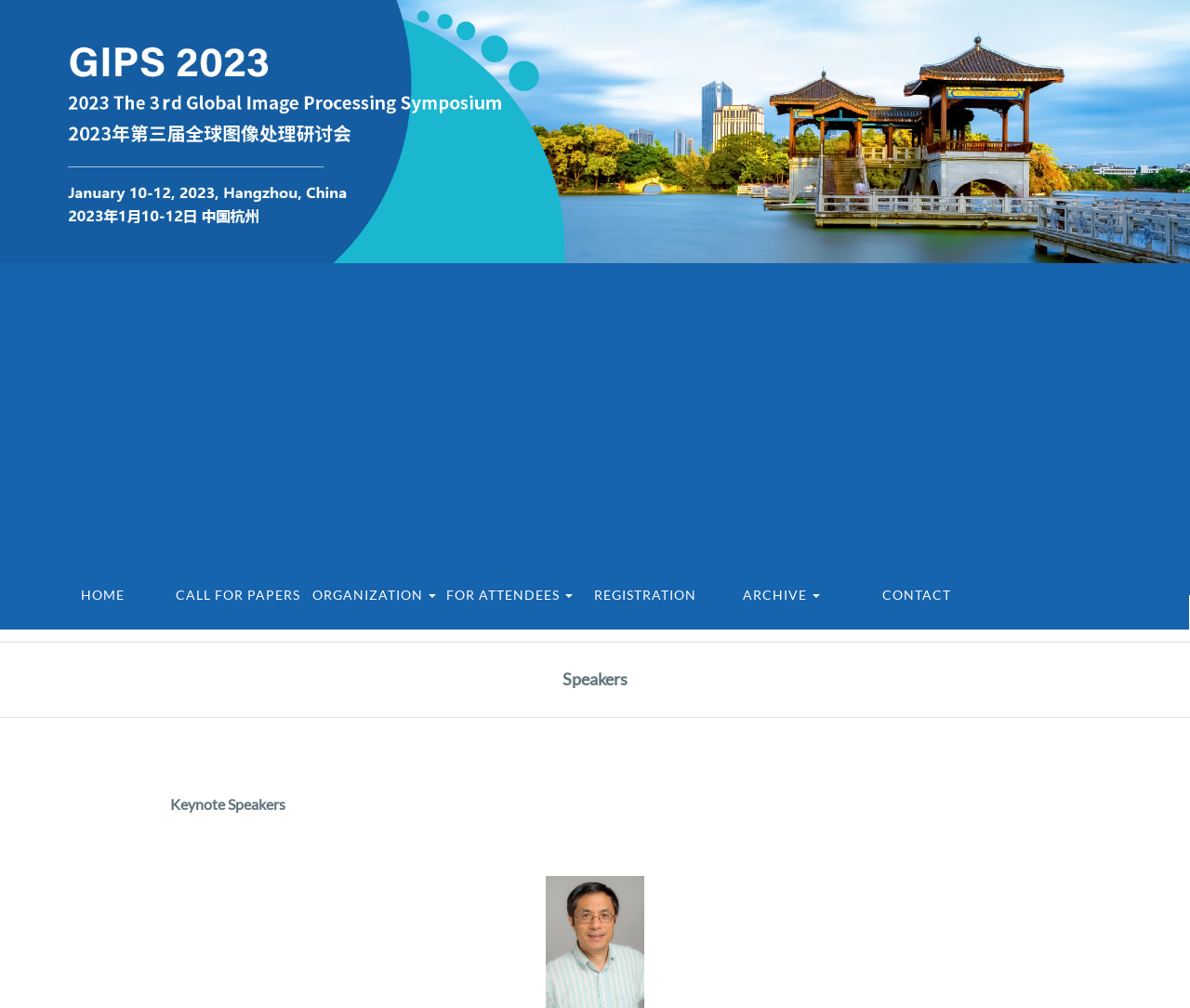Please provide a one-word or short phrase answer to the question:
How many links are under the 'ORGANIZATION' button?

2